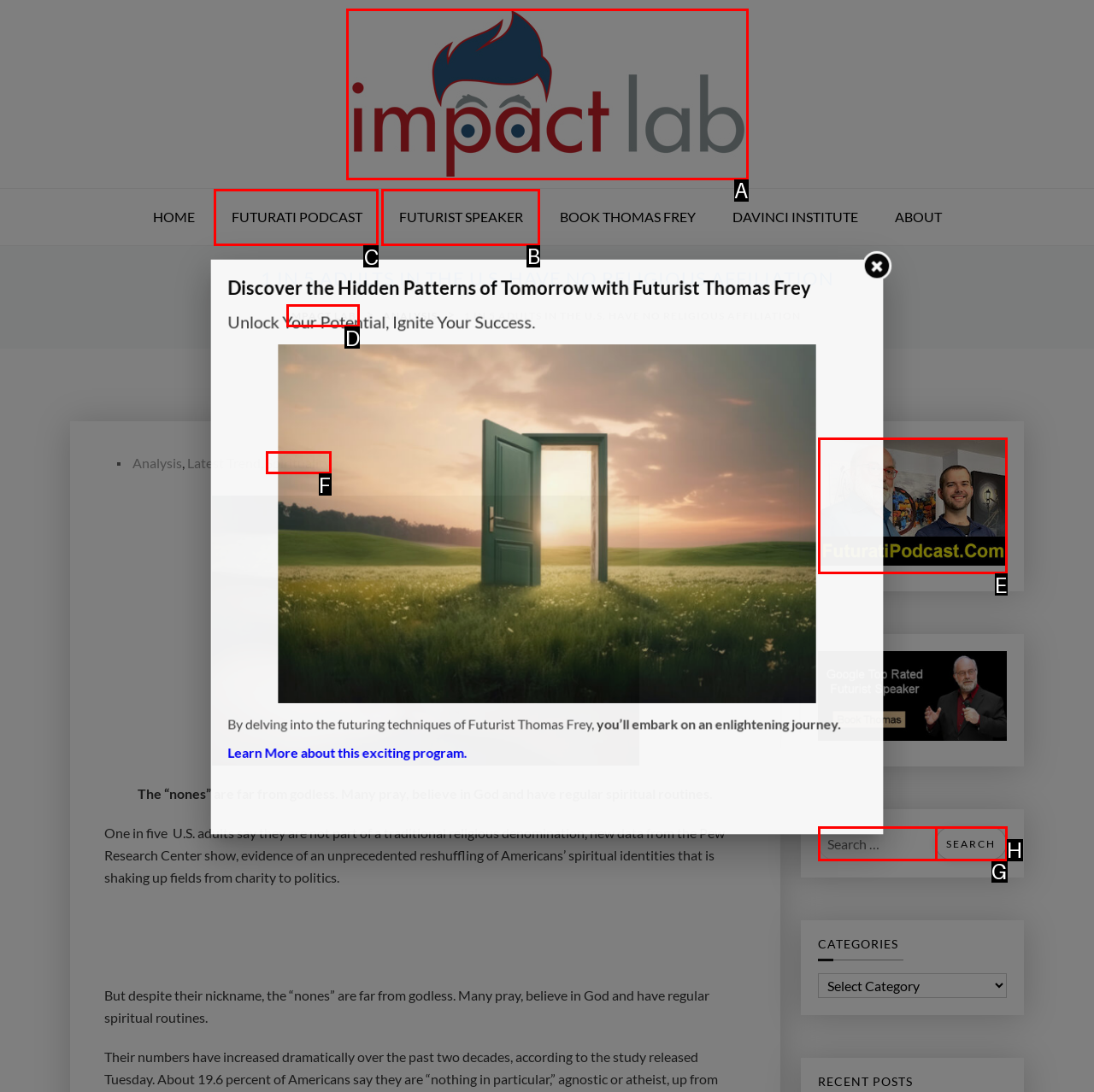Tell me which UI element to click to fulfill the given task: Contact us. Respond with the letter of the correct option directly.

None